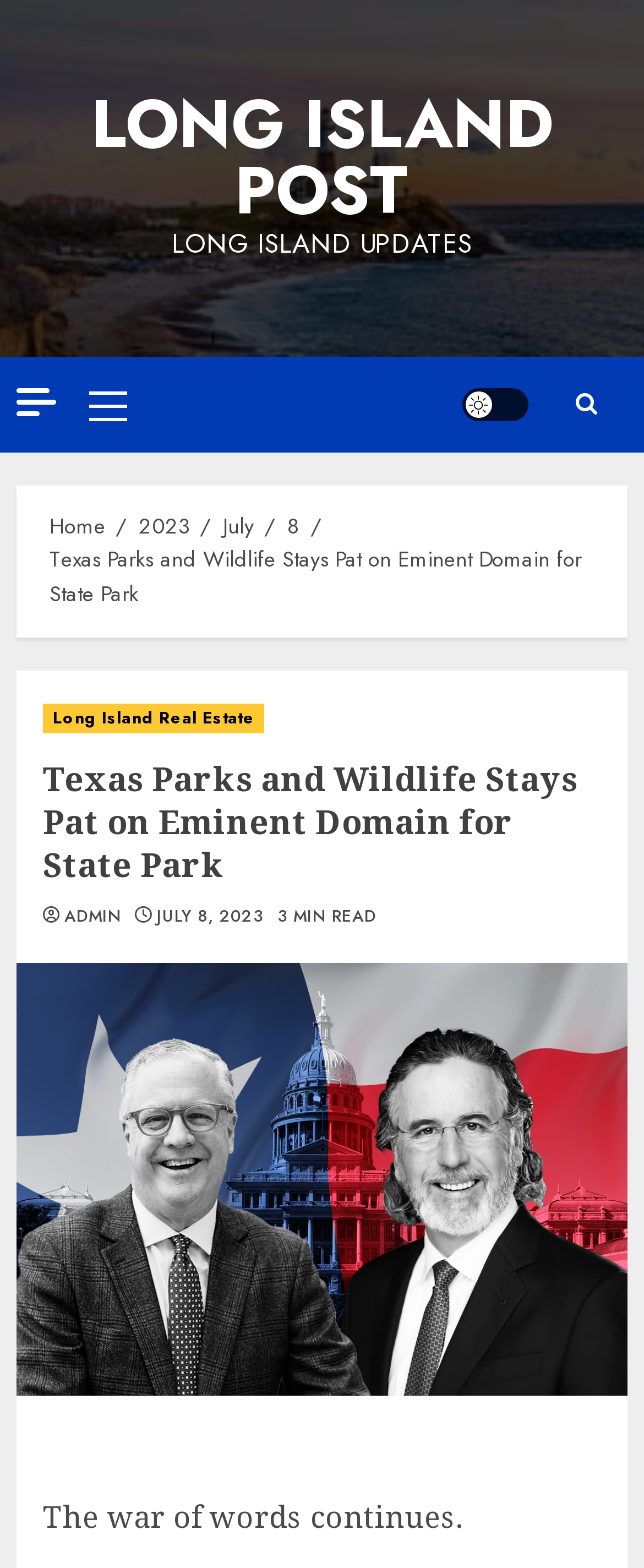Can you pinpoint the bounding box coordinates for the clickable element required for this instruction: "view ADMIN's profile"? The coordinates should be four float numbers between 0 and 1, i.e., [left, top, right, bottom].

[0.1, 0.577, 0.188, 0.592]